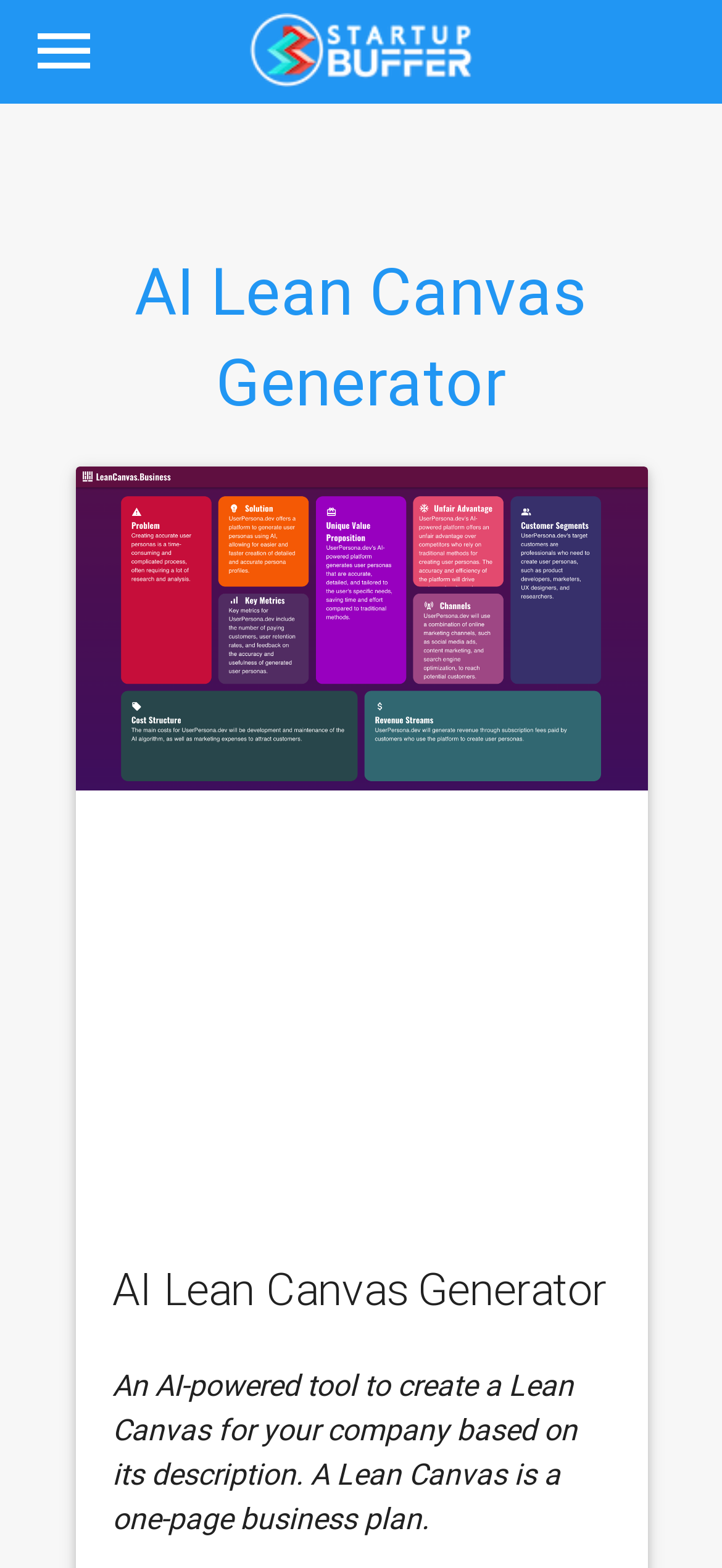What is the content of the iframe?
Refer to the image and respond with a one-word or short-phrase answer.

Advertisement